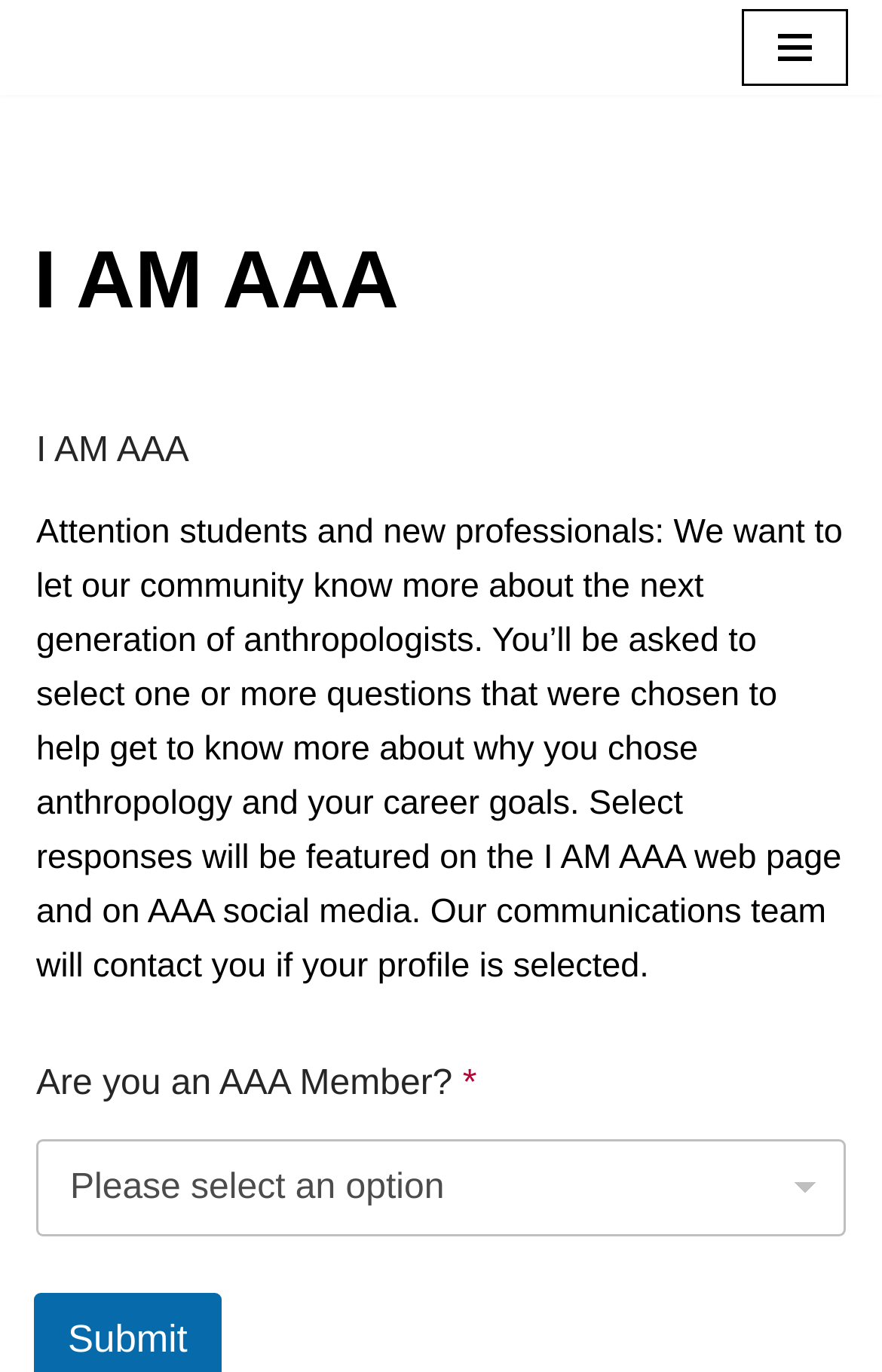Given the following UI element description: "parent_node: AI-REVIEW-OTO", find the bounding box coordinates in the webpage screenshot.

None